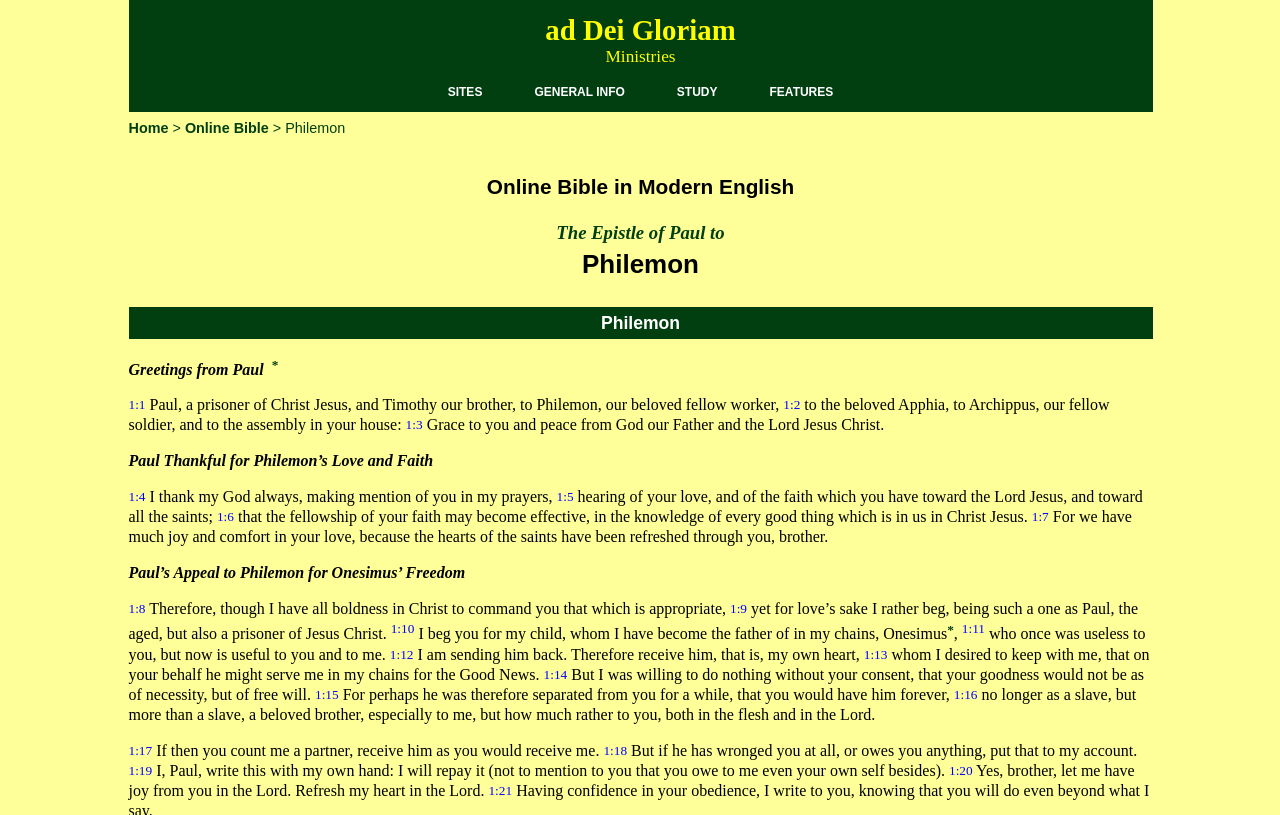Locate the bounding box coordinates of the area where you should click to accomplish the instruction: "Click on 'STUDY'".

[0.51, 0.088, 0.579, 0.137]